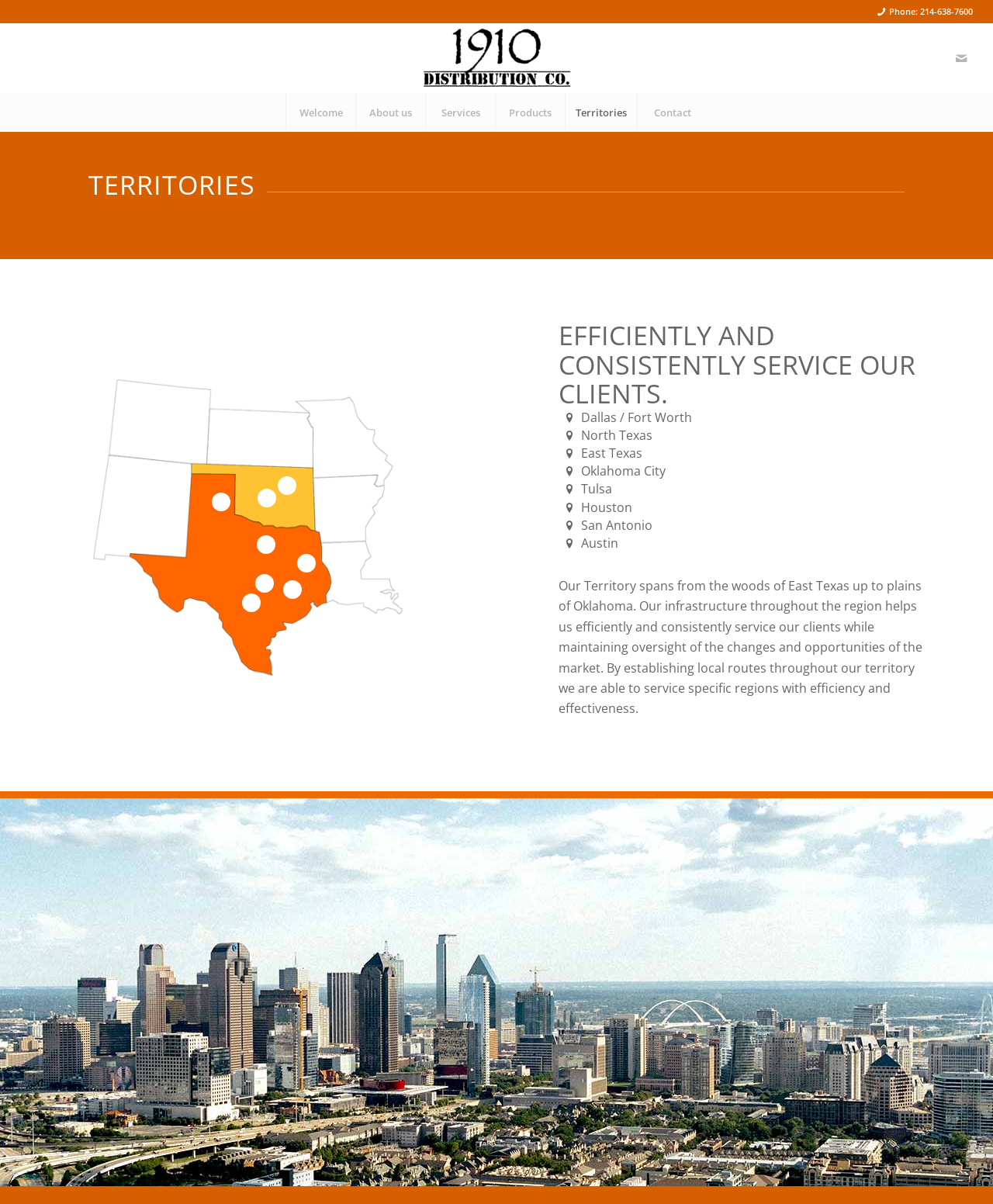Extract the bounding box of the UI element described as: "Terms of Use".

None